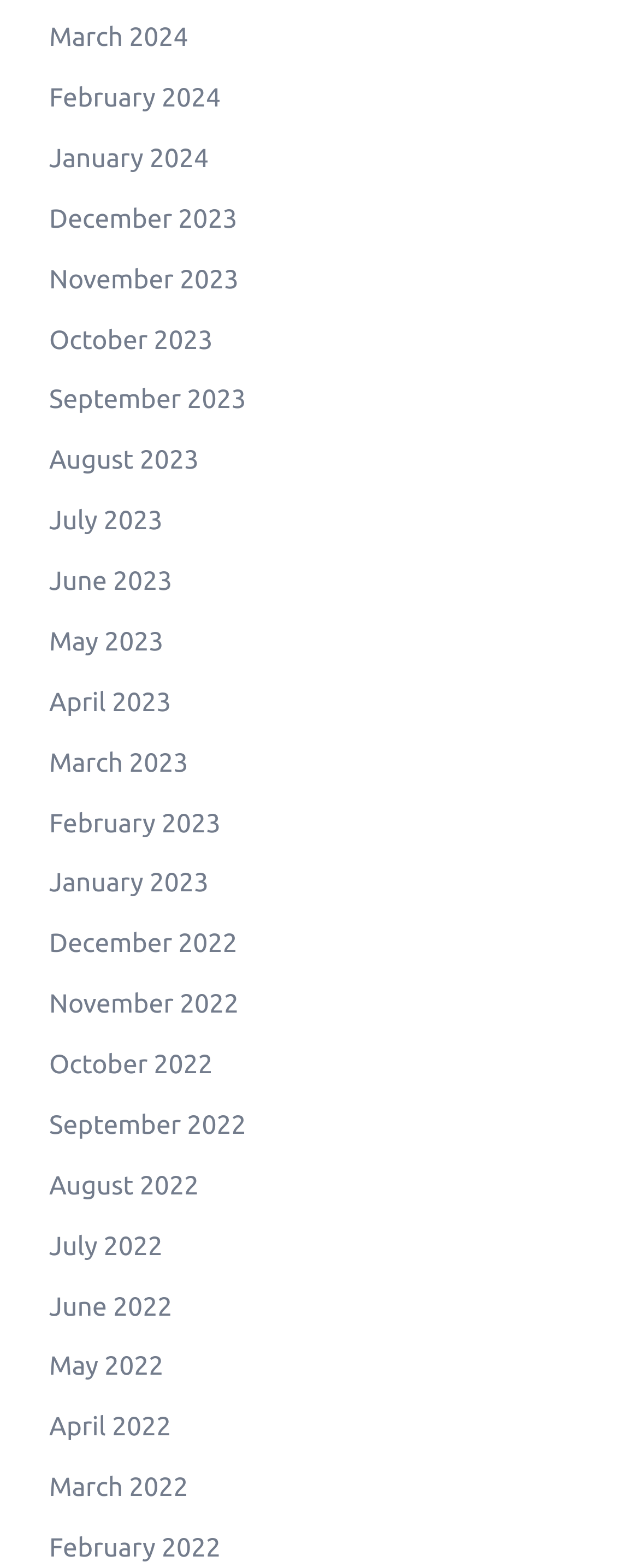Please provide a brief answer to the question using only one word or phrase: 
What is the vertical position of 'March 2024' relative to 'February 2024'?

Above